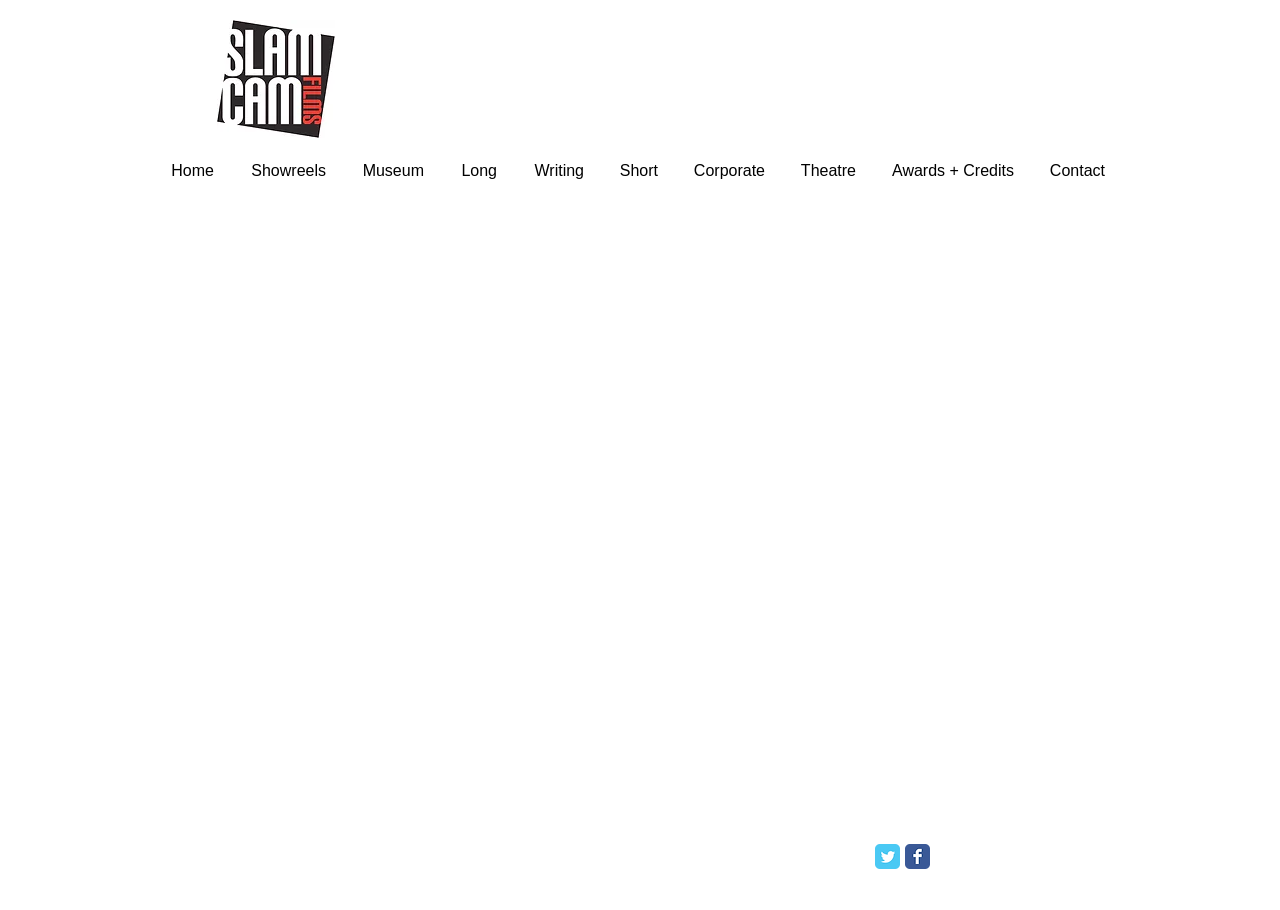Determine the bounding box coordinates of the element that should be clicked to execute the following command: "Visit the 'Showreels' page".

[0.18, 0.162, 0.268, 0.213]